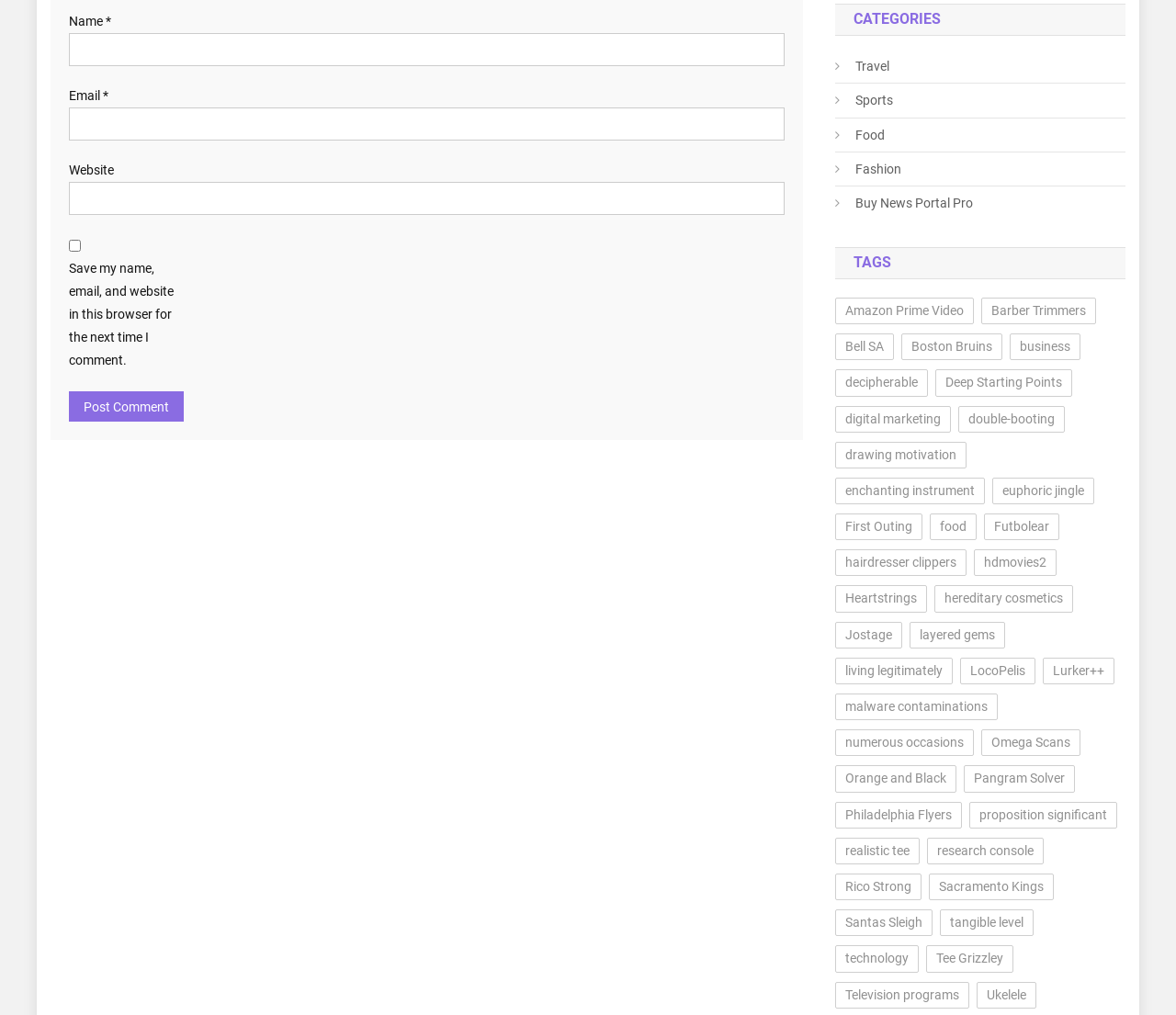Locate the bounding box coordinates of the element to click to perform the following action: 'Click on the 'Food' category link'. The coordinates should be given as four float values between 0 and 1, in the form of [left, top, right, bottom].

[0.71, 0.121, 0.752, 0.144]